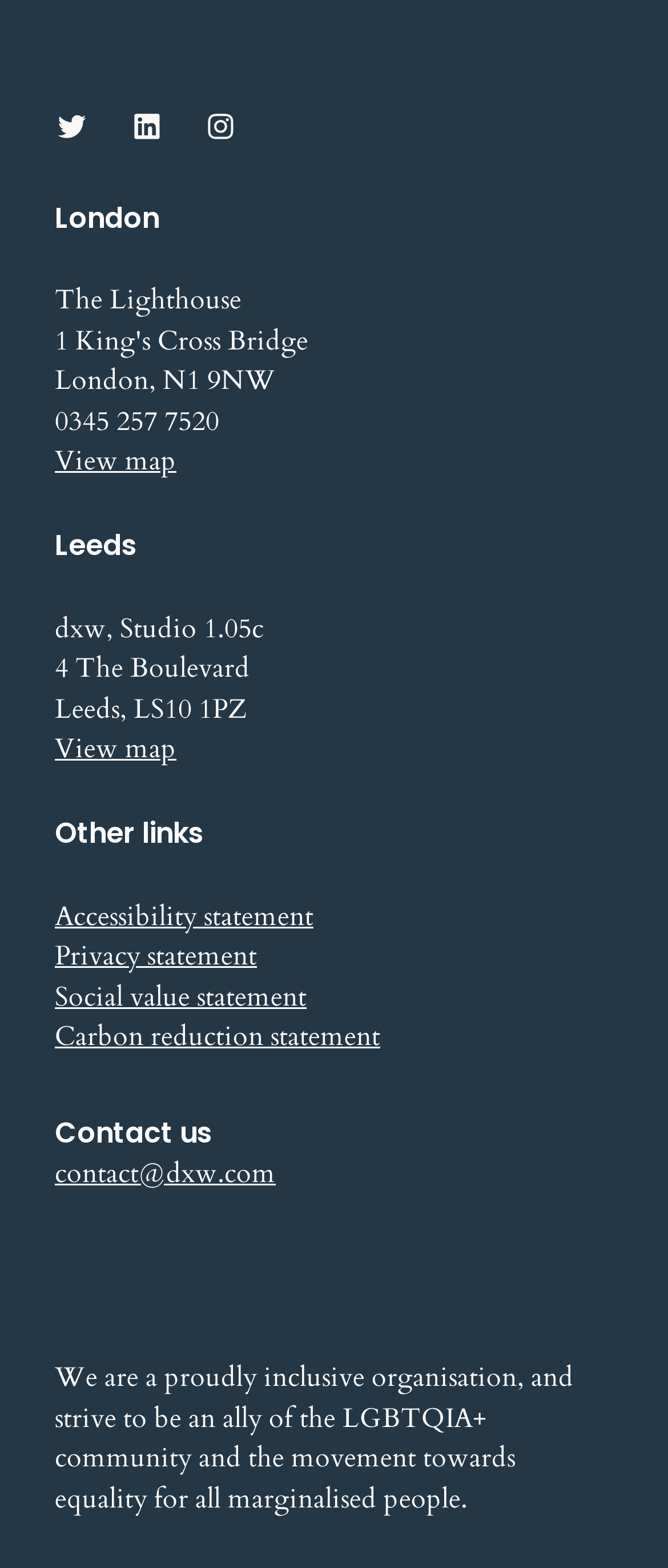Please find the bounding box coordinates (top-left x, top-left y, bottom-right x, bottom-right y) in the screenshot for the UI element described as follows: LinkedIn

[0.194, 0.07, 0.244, 0.091]